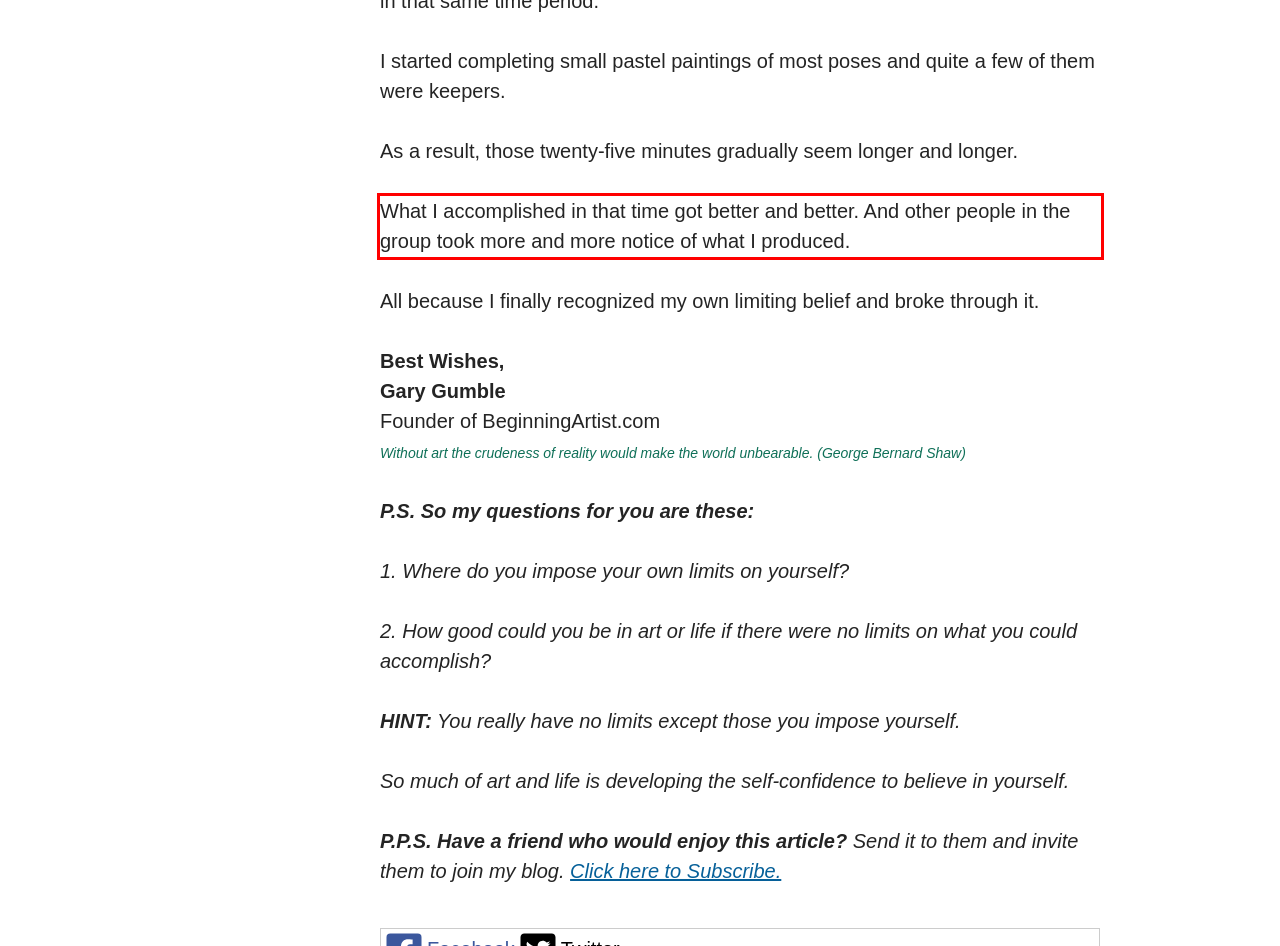Please analyze the screenshot of a webpage and extract the text content within the red bounding box using OCR.

What I accomplished in that time got better and better. And other people in the group took more and more notice of what I produced.